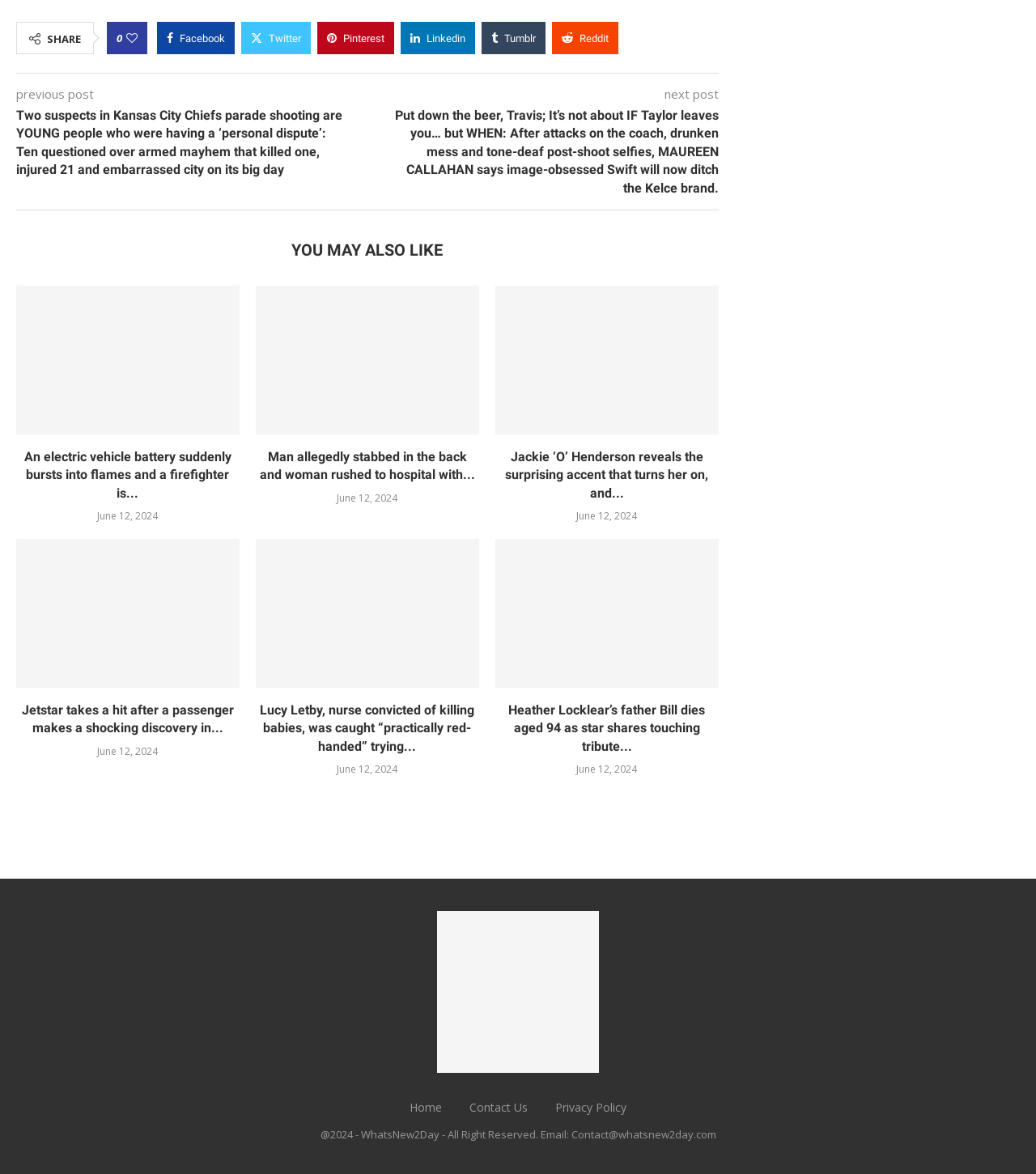Examine the screenshot and answer the question in as much detail as possible: What is the date of the posts?

Each post on the webpage has a timestamp that reads 'June 12, 2024', which suggests that all the posts were published on the same date.